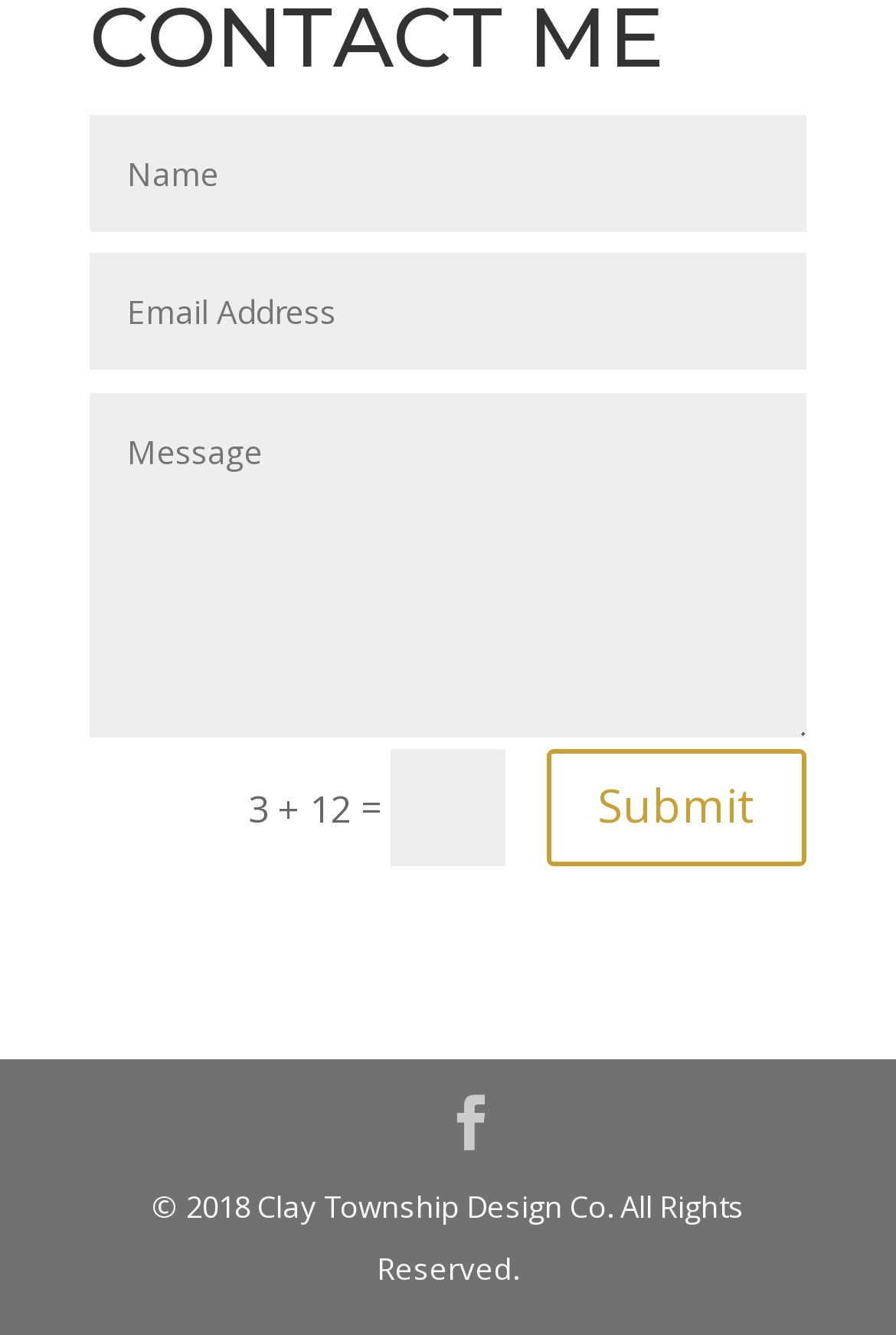Give a short answer using one word or phrase for the question:
How many textboxes are there?

3